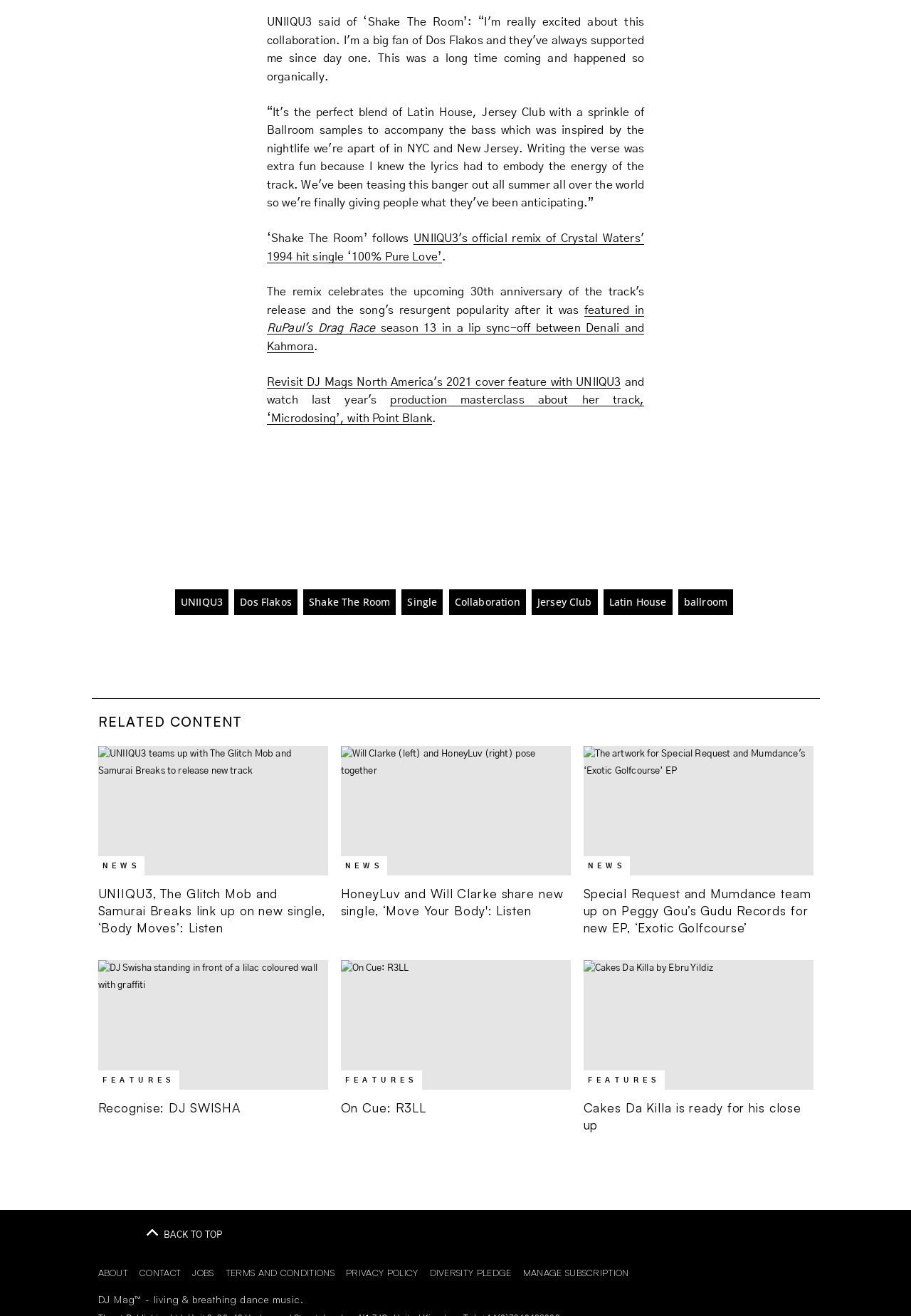What is the text of the static text element above the 'RELATED CONTENT' section?
Please look at the screenshot and answer using one word or phrase.

Shake The Room follows